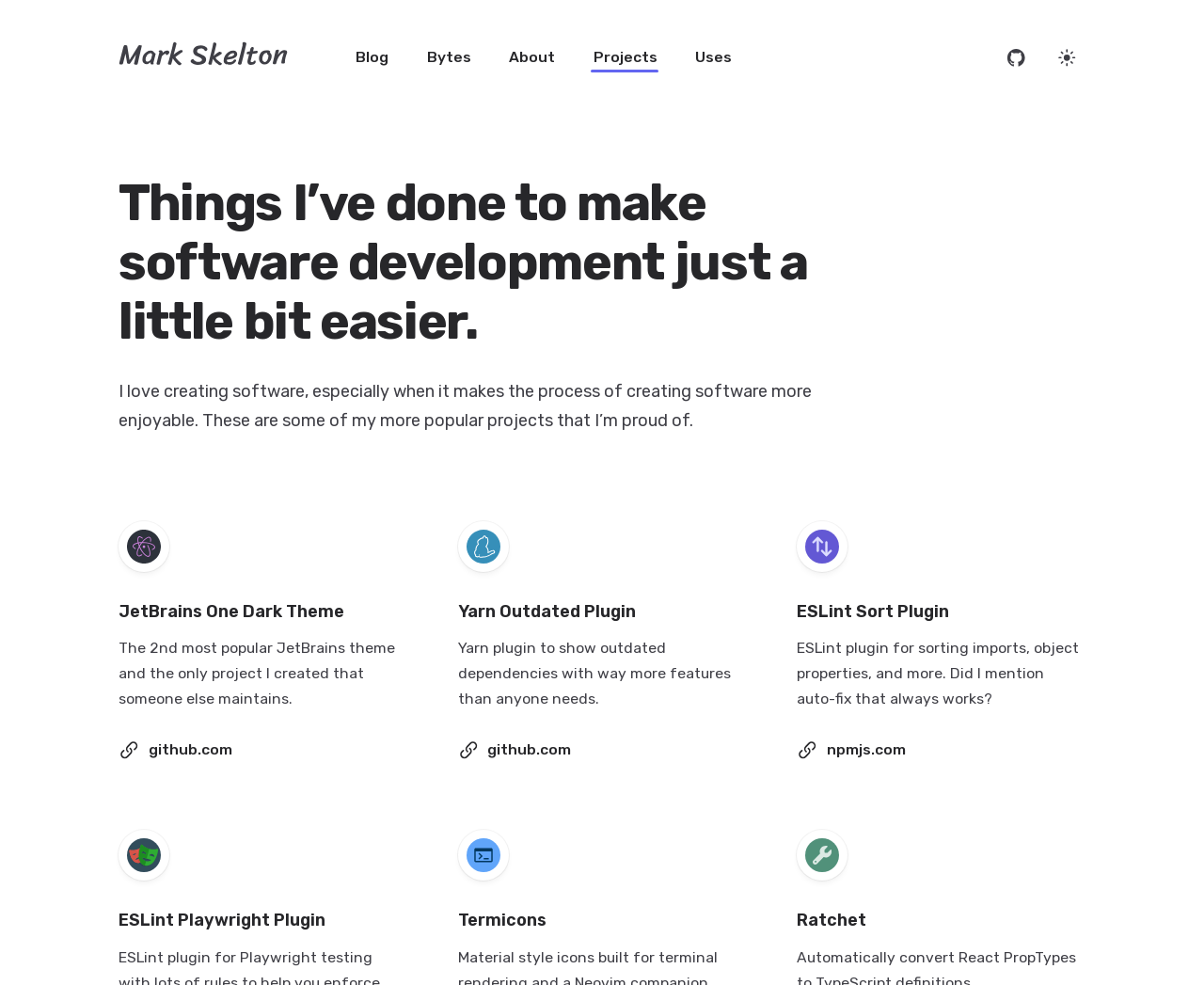What is the platform where the ESLint Sort Plugin is hosted?
Please provide a single word or phrase as your answer based on the image.

npmjs.com